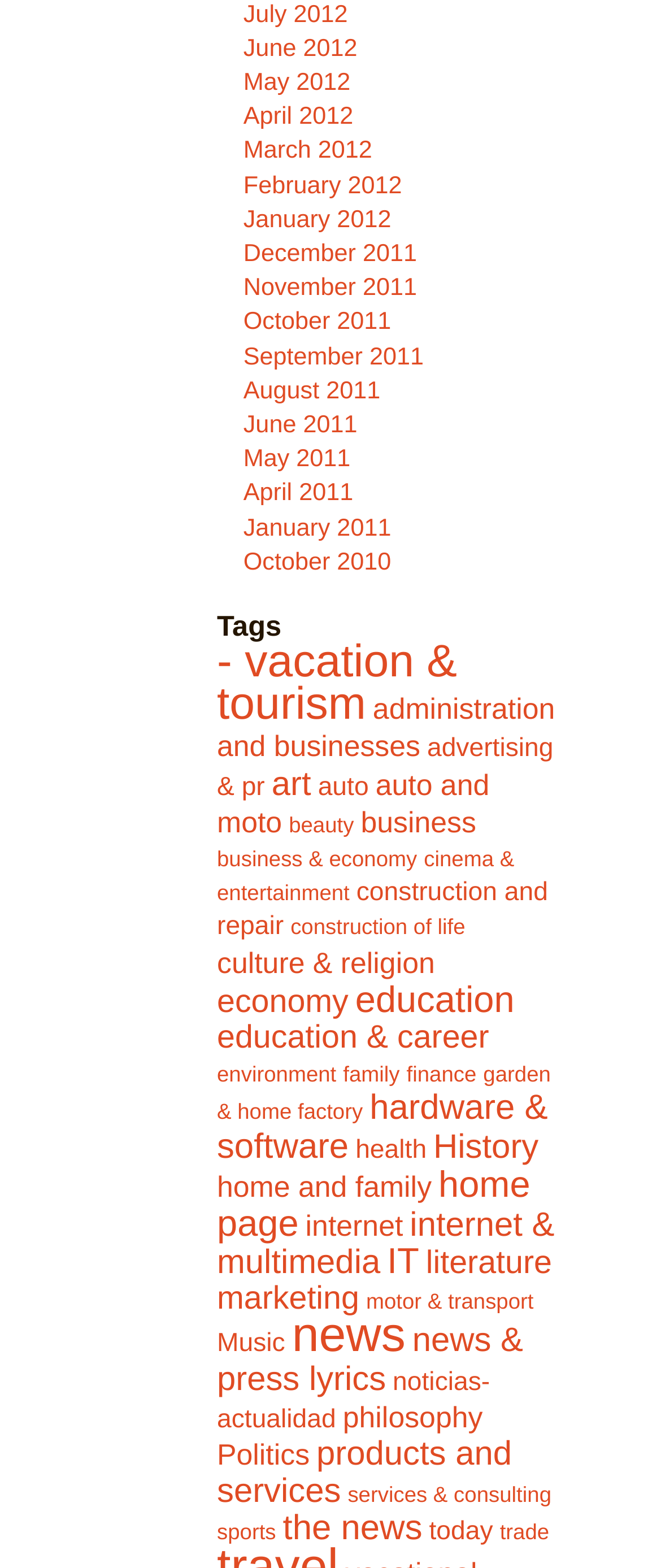Answer briefly with one word or phrase:
What are the links on the left side of the webpage?

Archive links